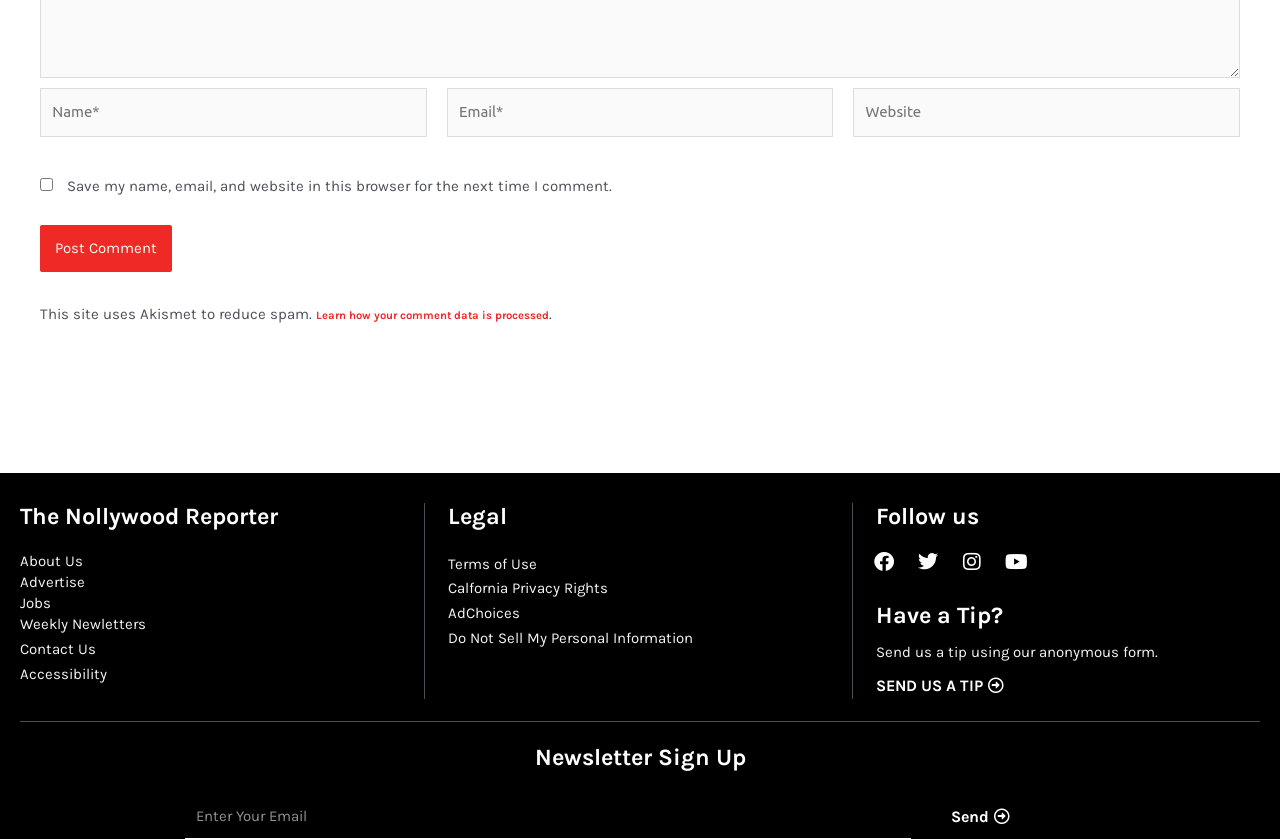Please provide a one-word or short phrase answer to the question:
What is the purpose of the checkbox?

Save comment data